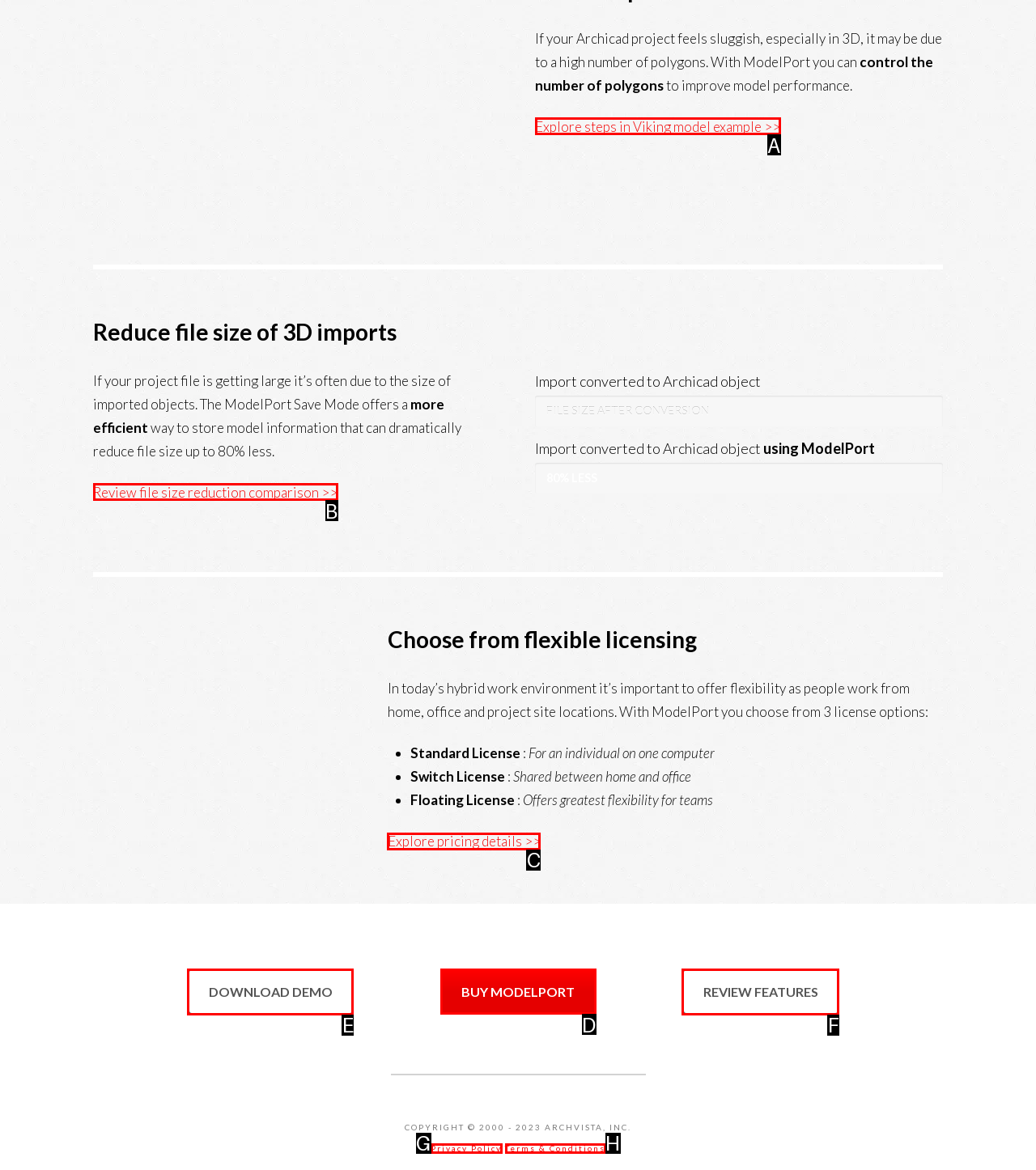Tell me the letter of the UI element I should click to accomplish the task: Buy ModelPort based on the choices provided in the screenshot.

D